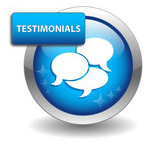Provide a single word or phrase answer to the question: 
What is the color of the speech bubbles?

White